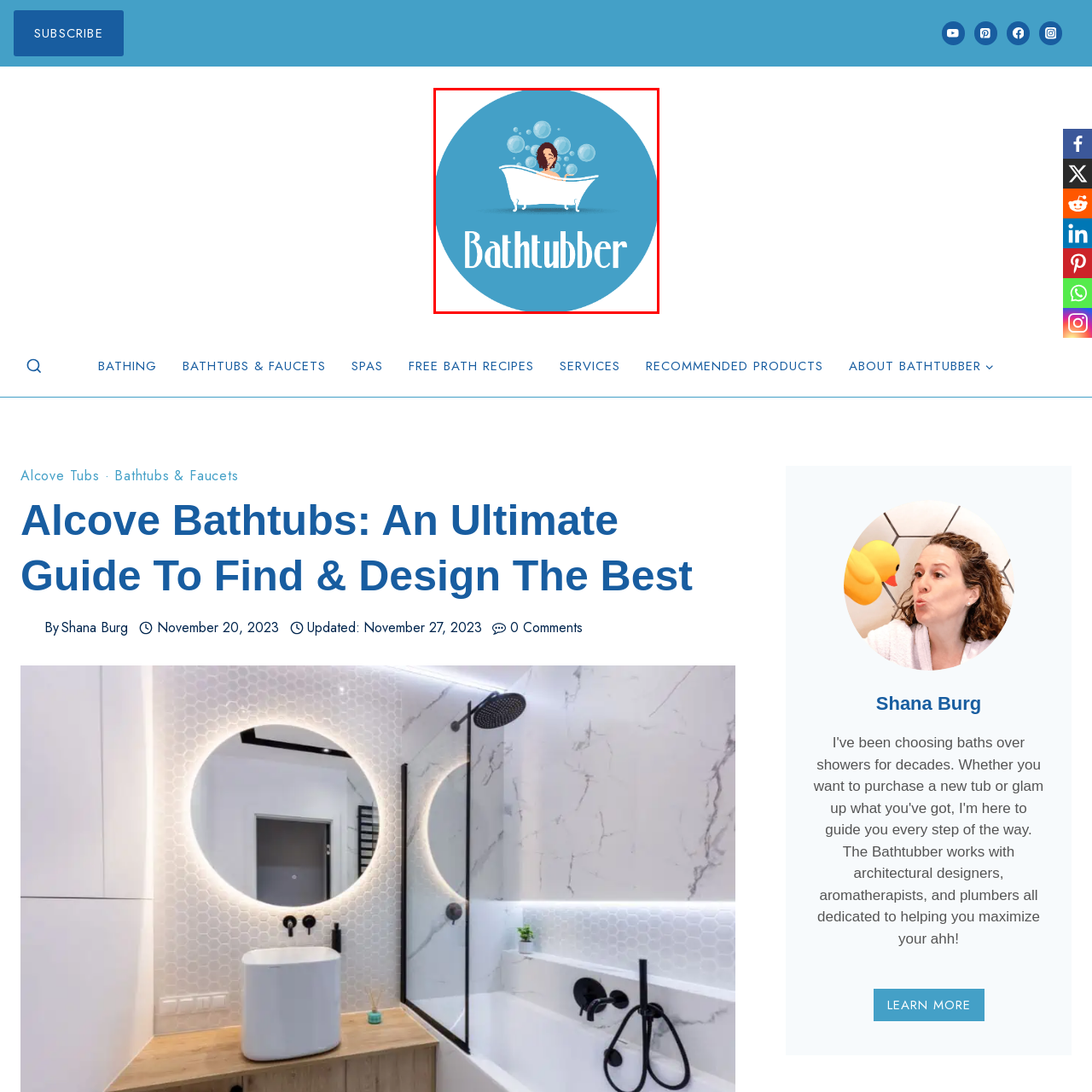What is the woman in the bathtub illustration doing?
Look closely at the image marked with a red bounding box and answer the question with as much detail as possible, drawing from the image.

The caption describes the logo as featuring a 'cartoon illustration of a woman enjoying a relaxing bath in a vintage-style bathtub filled with bubbles', which suggests that the woman is relaxing and enjoying her bath.